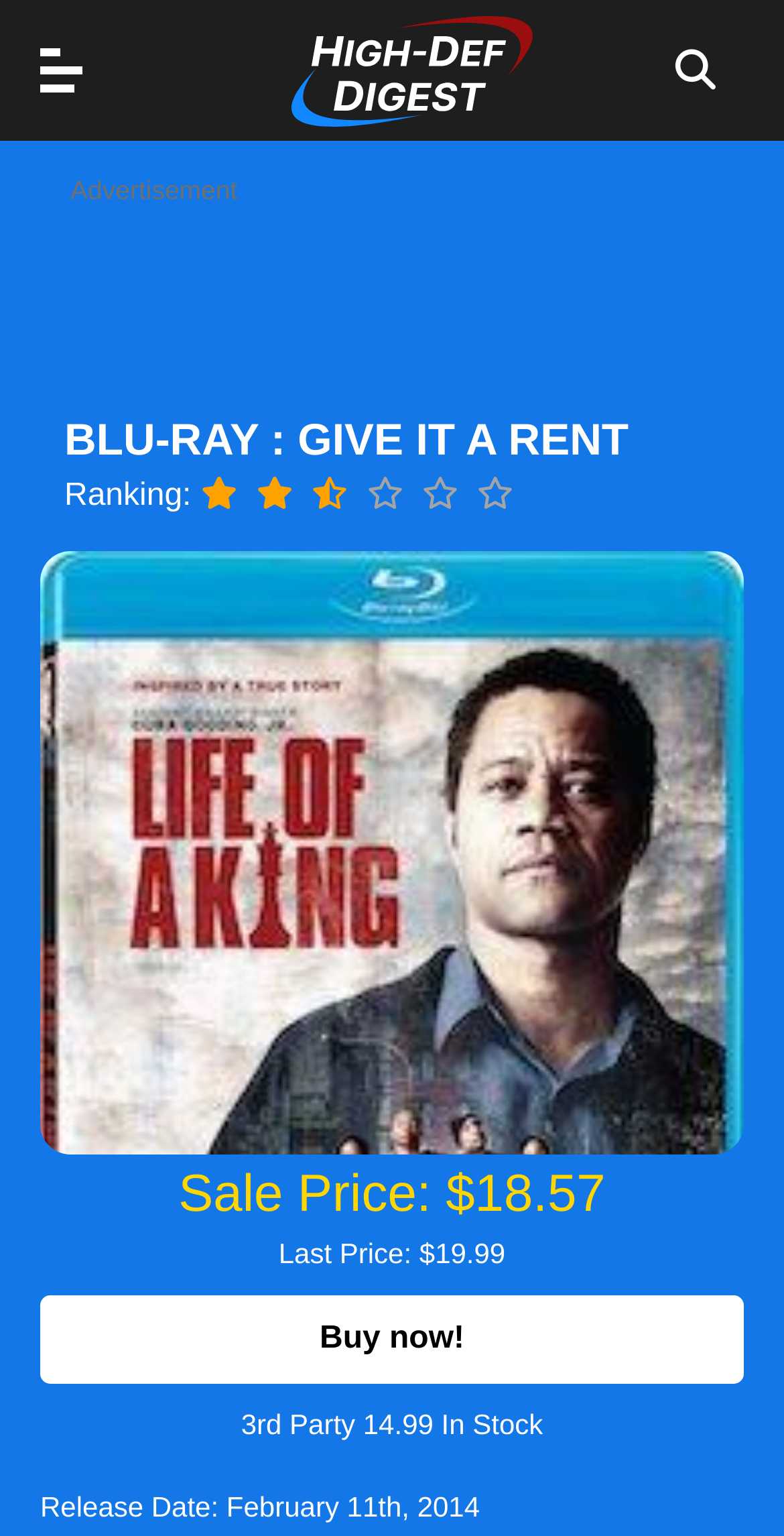With reference to the image, please provide a detailed answer to the following question: What can you do with the Blu-ray?

I determined the answer by looking at the 'Buy now!' link on the webpage, which suggests that the user can purchase the Blu-ray.